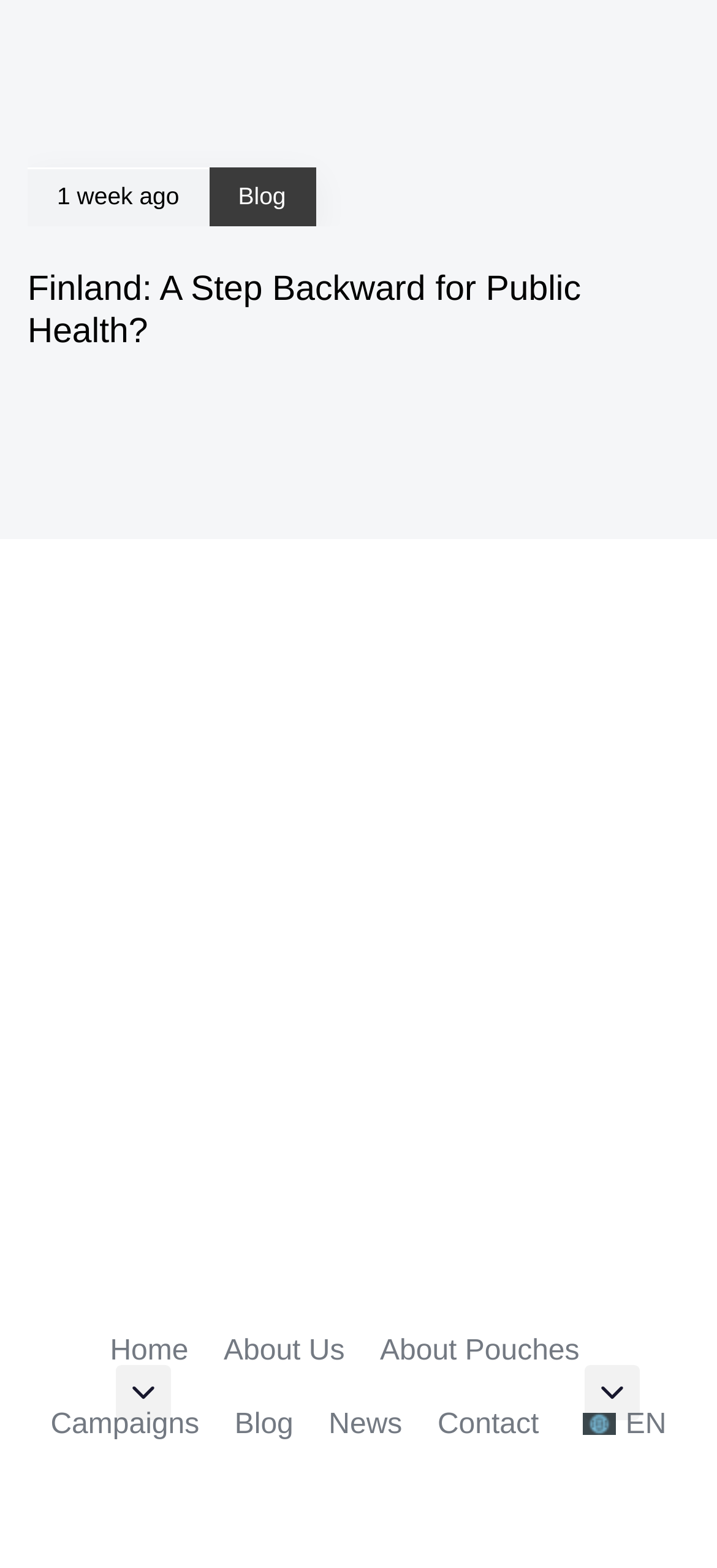Please identify the bounding box coordinates of the element I should click to complete this instruction: 'go to blog'. The coordinates should be given as four float numbers between 0 and 1, like this: [left, top, right, bottom].

[0.332, 0.116, 0.399, 0.134]